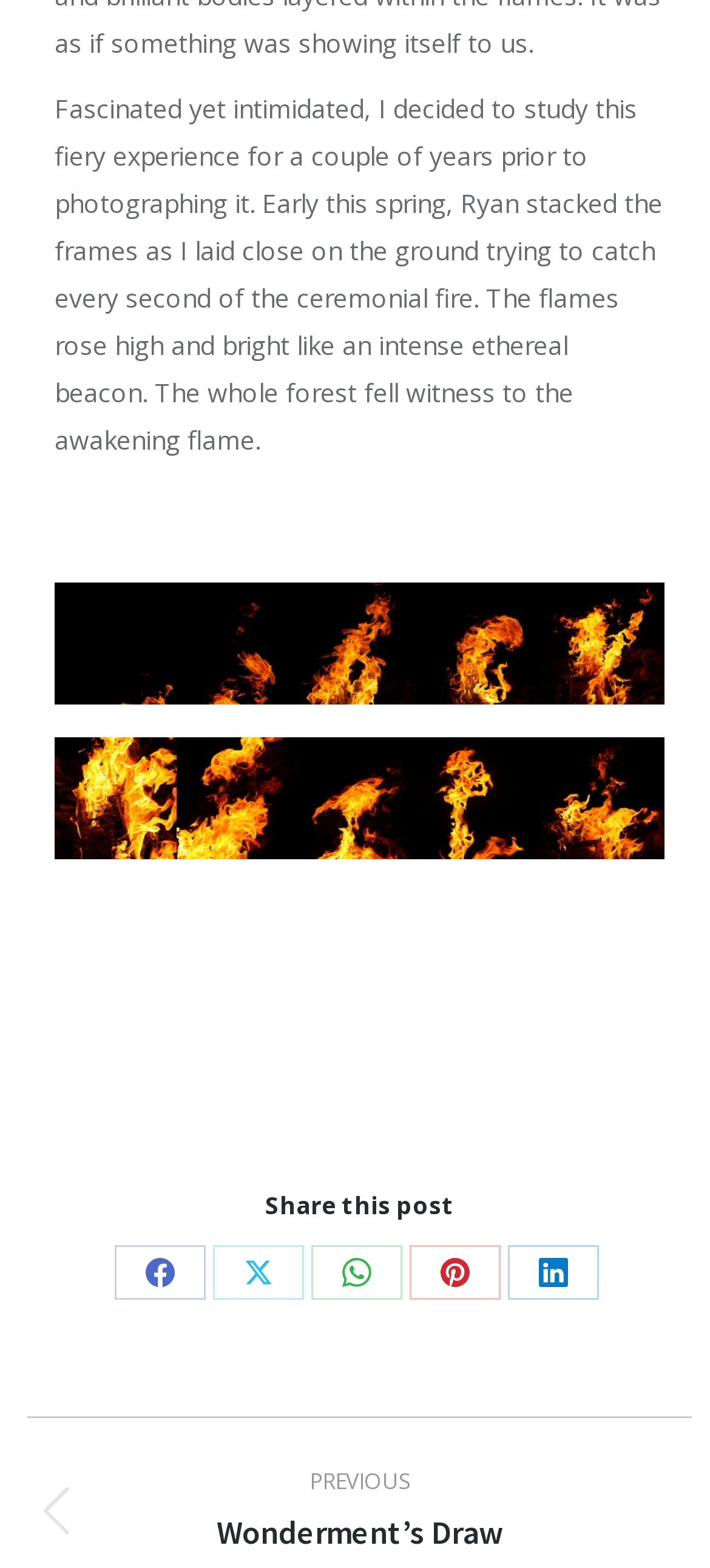Can you determine the bounding box coordinates of the area that needs to be clicked to fulfill the following instruction: "View Fire Photograph 1"?

[0.077, 0.372, 0.249, 0.449]